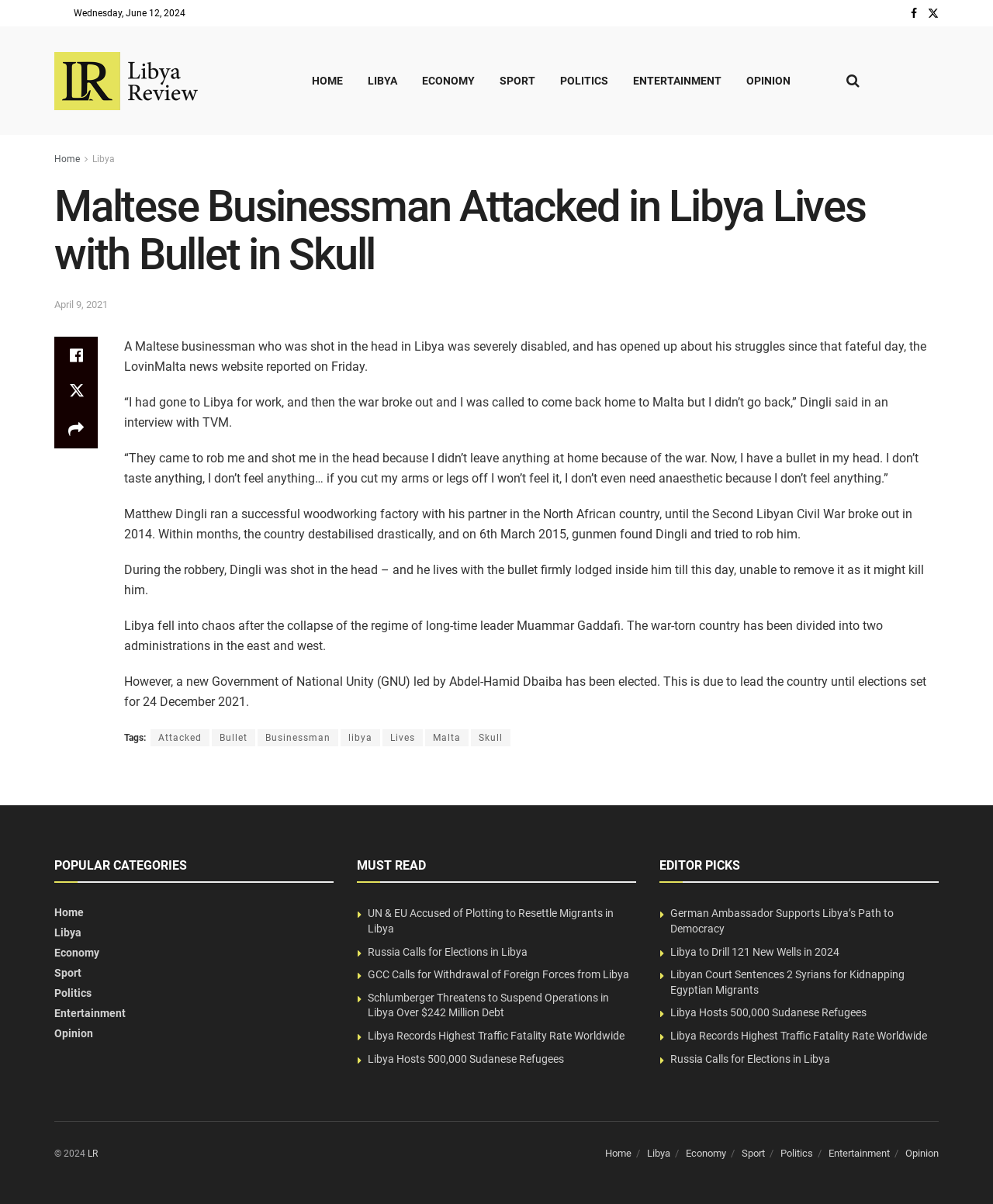Locate the bounding box coordinates of the clickable element to fulfill the following instruction: "Read the news about 'Maltese Businessman Attacked in Libya Lives with Bullet in Skull'". Provide the coordinates as four float numbers between 0 and 1 in the format [left, top, right, bottom].

[0.055, 0.152, 0.945, 0.232]